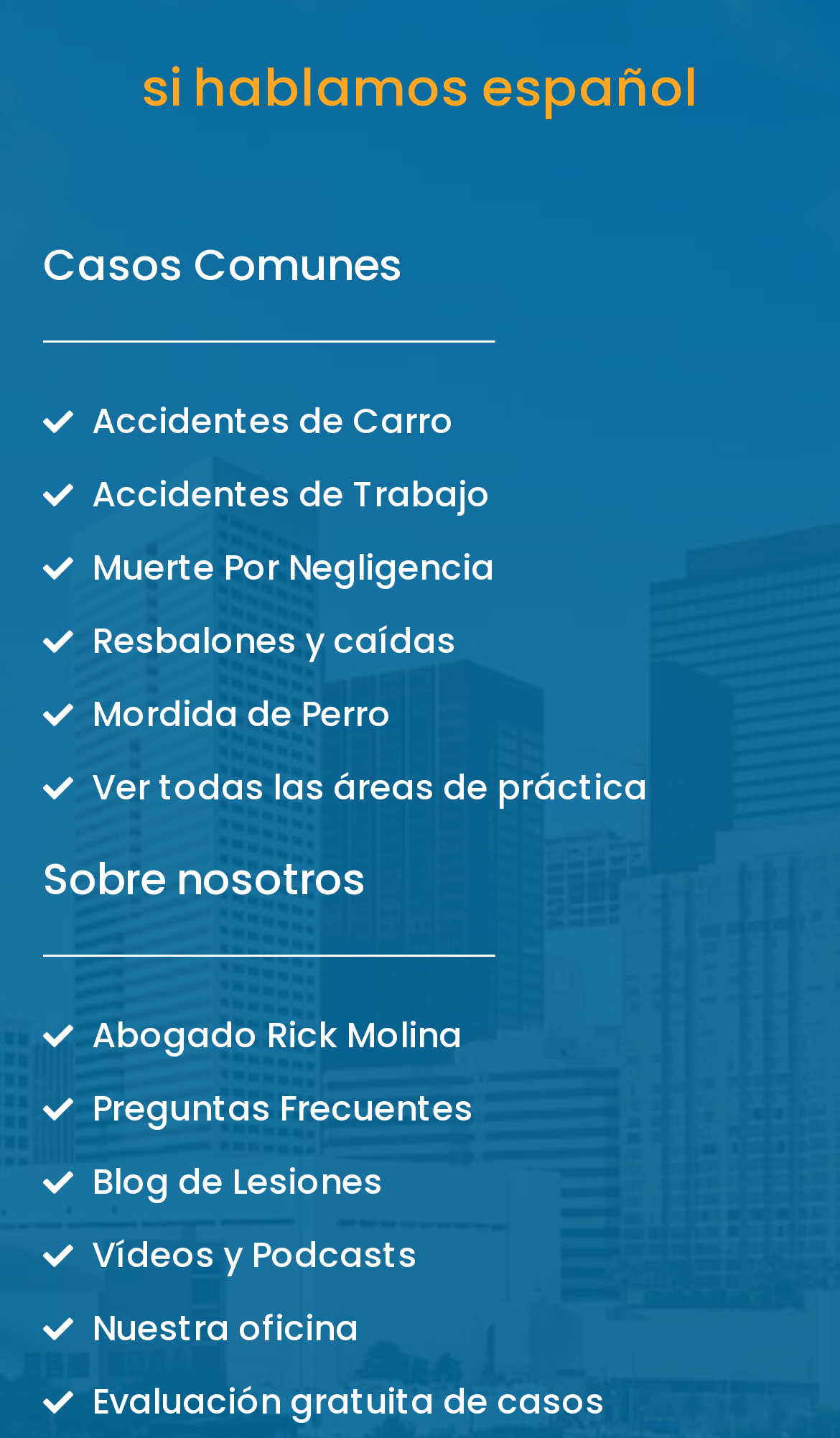What is the last link in the 'Sobre nosotros' section?
Look at the screenshot and respond with a single word or phrase.

Nuestra oficina